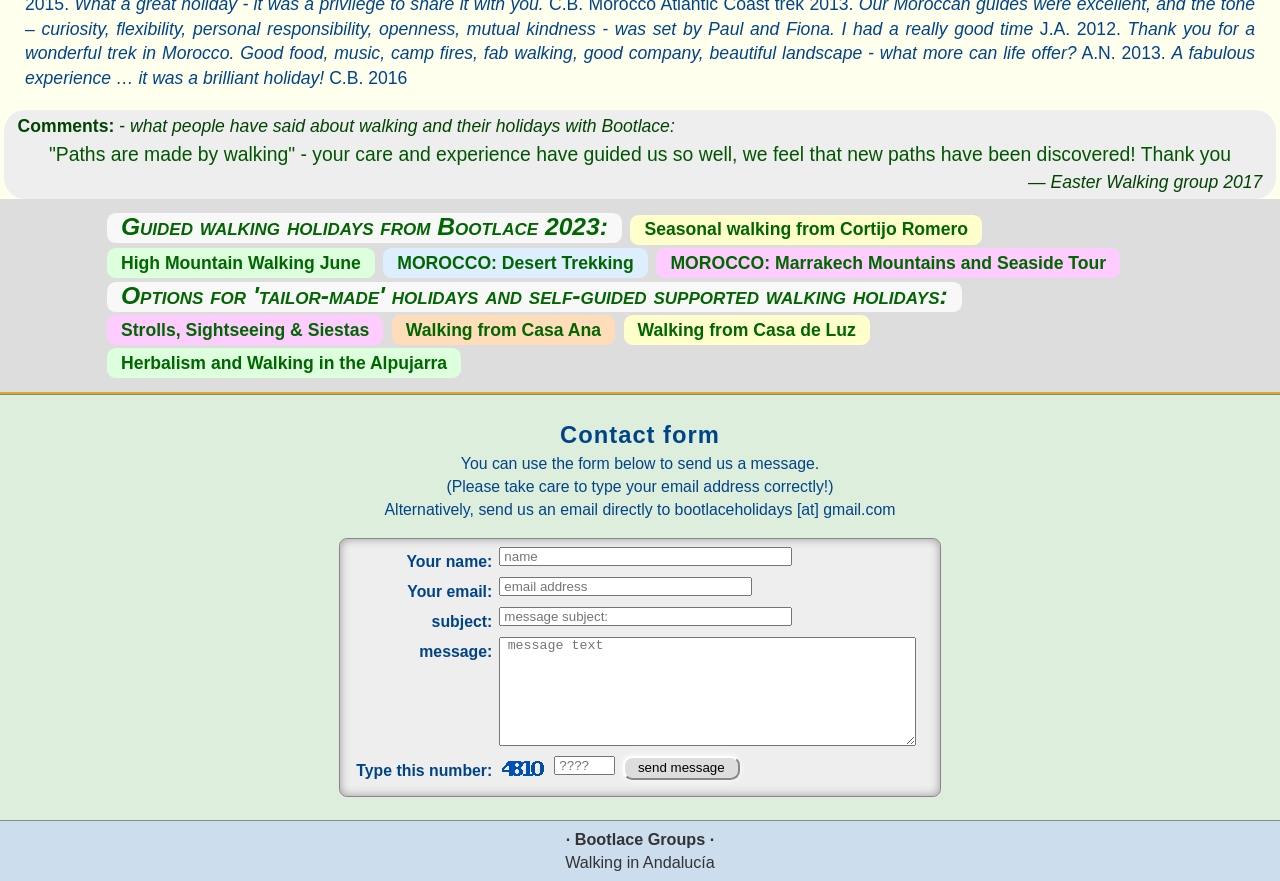Determine the coordinates of the bounding box for the clickable area needed to execute this instruction: "Click the 'Guided walking holidays from Bootlace 2023:' link".

[0.094, 0.246, 0.475, 0.272]